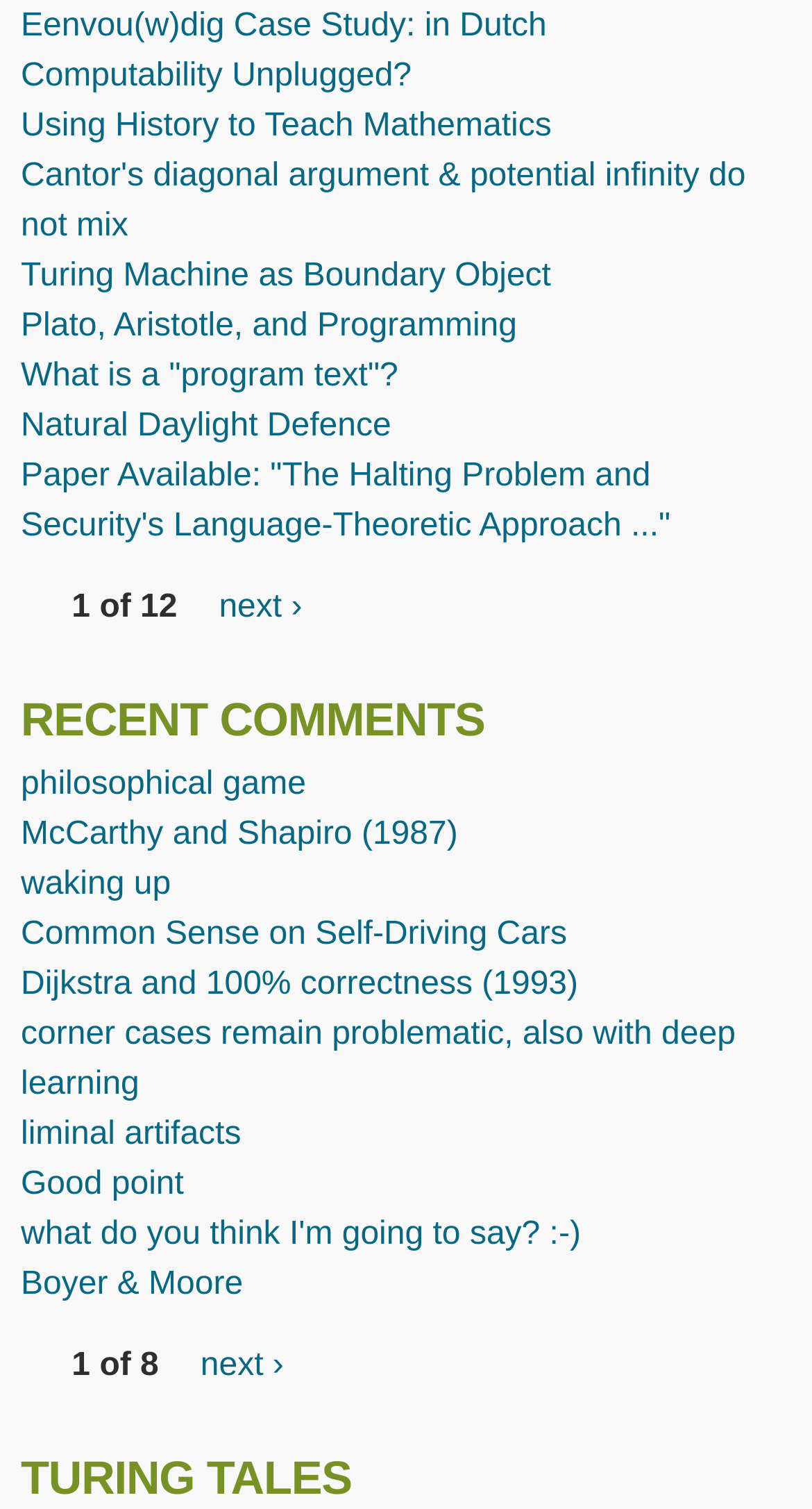Please determine the bounding box coordinates of the element's region to click in order to carry out the following instruction: "Discover beaches". The coordinates should be four float numbers between 0 and 1, i.e., [left, top, right, bottom].

None